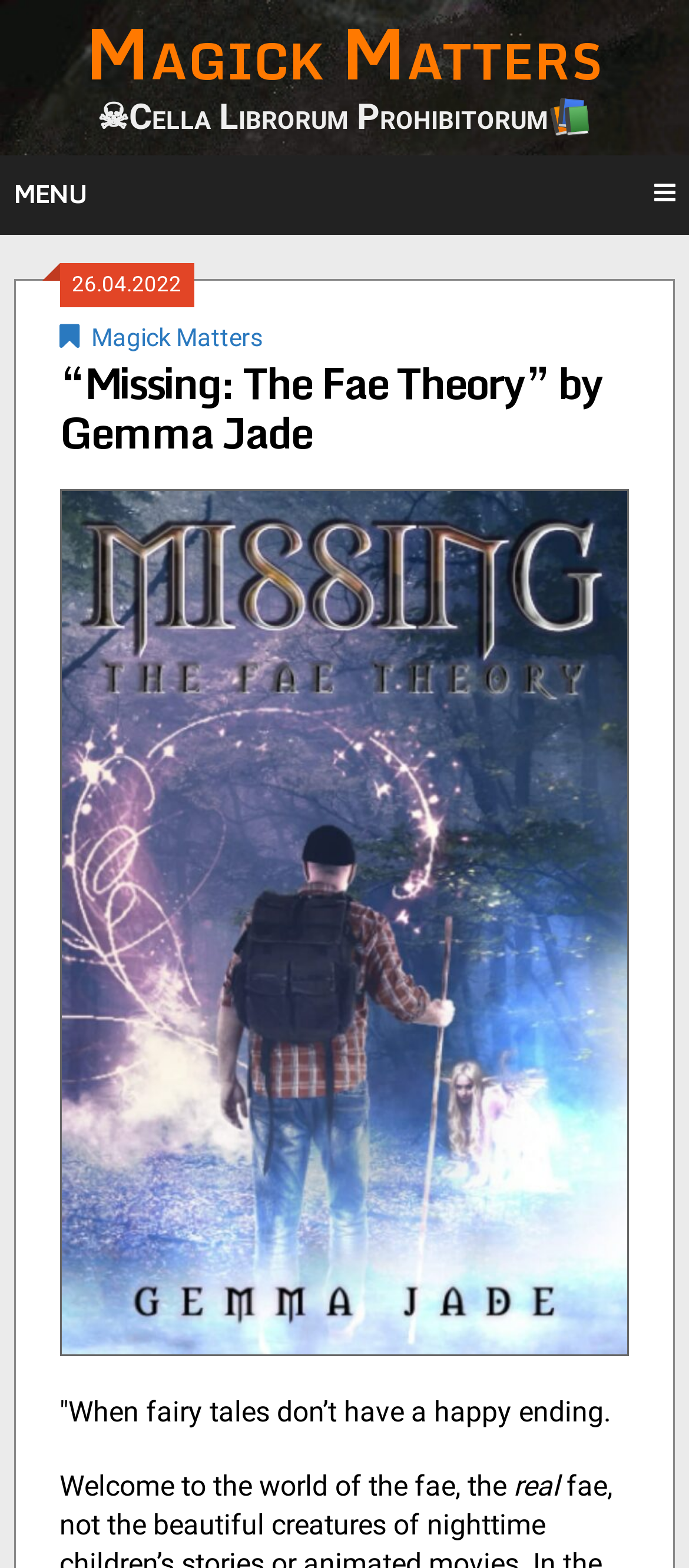Look at the image and write a detailed answer to the question: 
What is the name of the website?

I found the answer by looking at the heading element that says 'Magick Matters' and the link element with the same text. This suggests that the website is called Magick Matters.